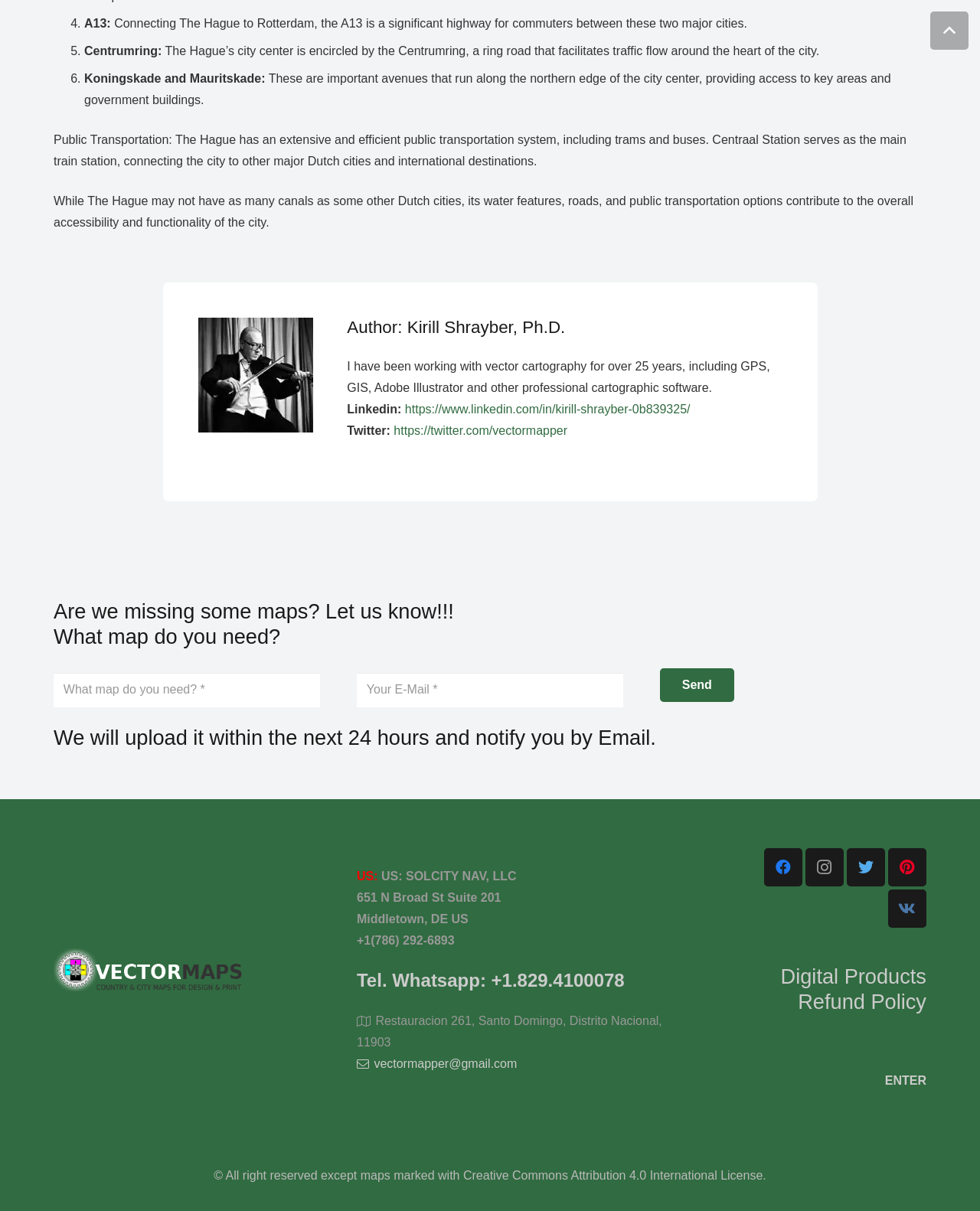Show the bounding box coordinates for the element that needs to be clicked to execute the following instruction: "Click the 'Facebook' link". Provide the coordinates in the form of four float numbers between 0 and 1, i.e., [left, top, right, bottom].

[0.78, 0.701, 0.819, 0.732]